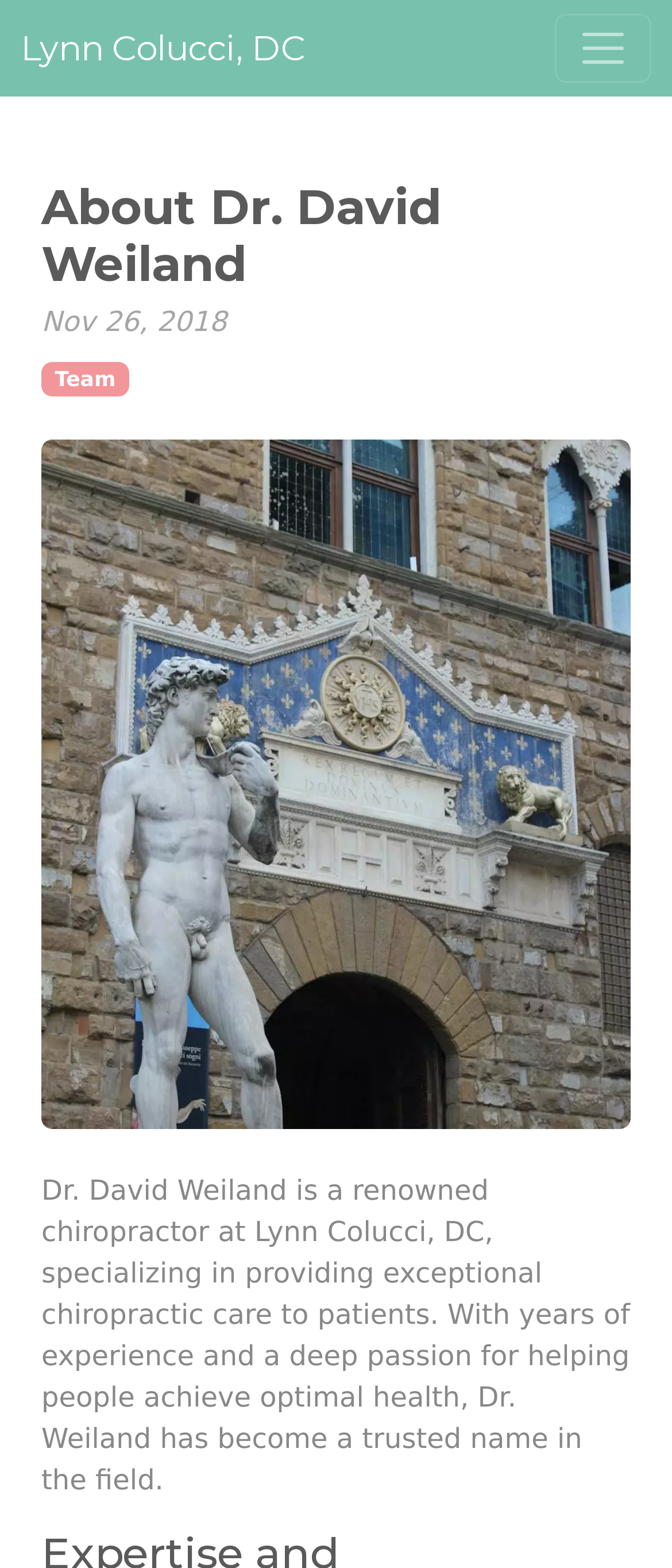Provide the bounding box coordinates for the UI element that is described as: "Team".

[0.062, 0.23, 0.192, 0.253]